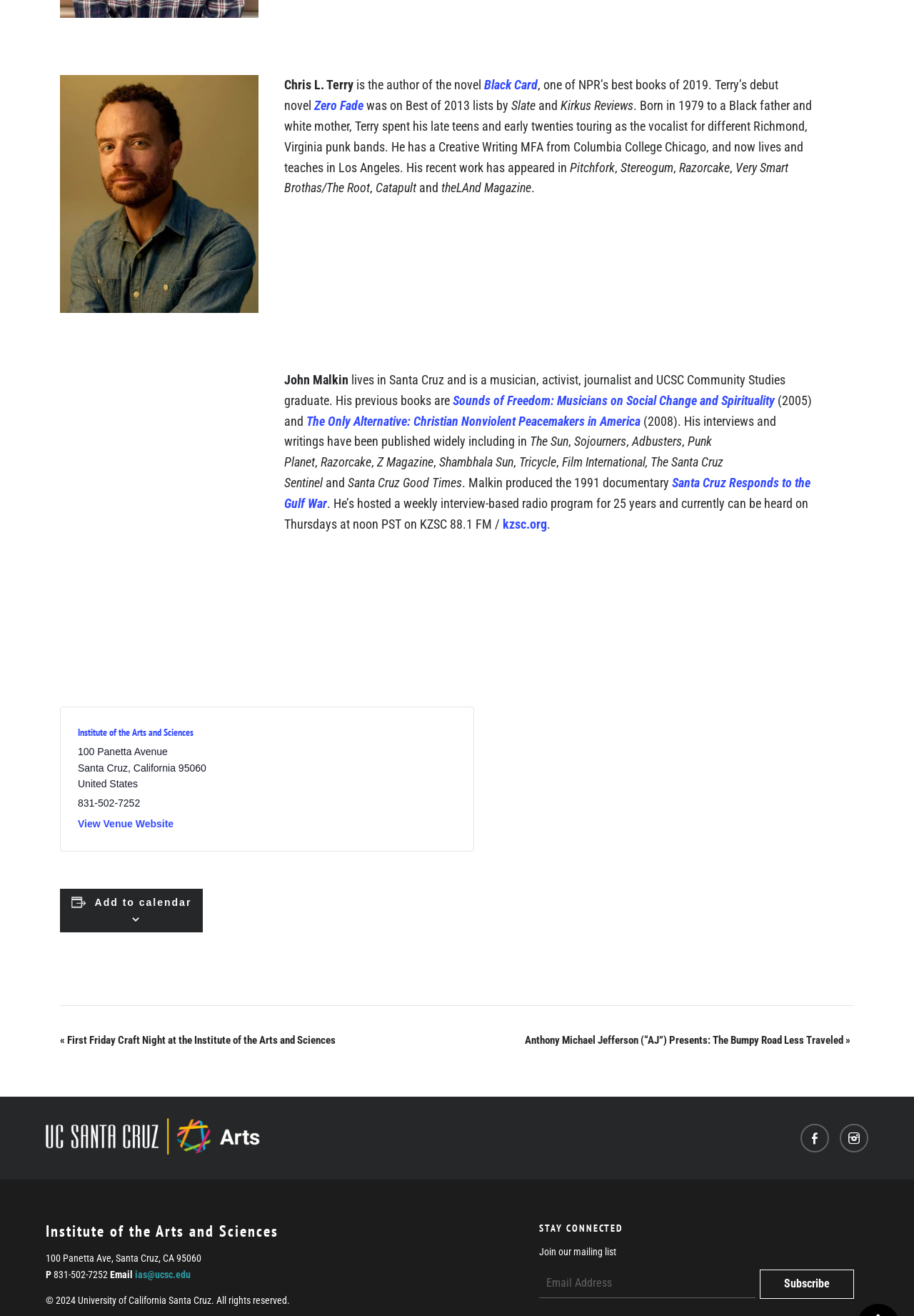Please identify the bounding box coordinates of the element's region that needs to be clicked to fulfill the following instruction: "Subscribe to the mailing list". The bounding box coordinates should consist of four float numbers between 0 and 1, i.e., [left, top, right, bottom].

[0.831, 0.965, 0.934, 0.987]